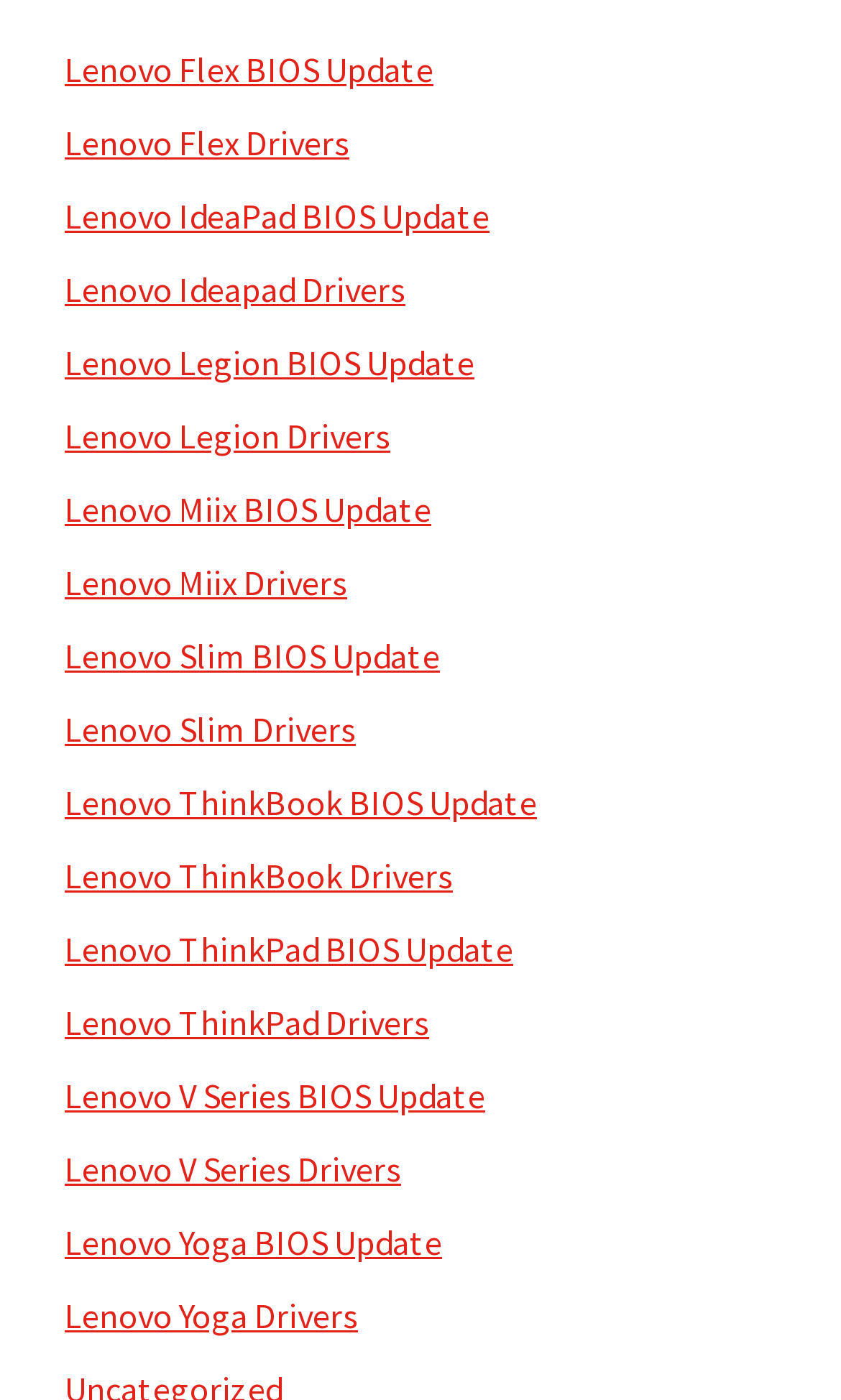Pinpoint the bounding box coordinates of the clickable element to carry out the following instruction: "access Lenovo Yoga BIOS Update."

[0.077, 0.871, 0.526, 0.902]